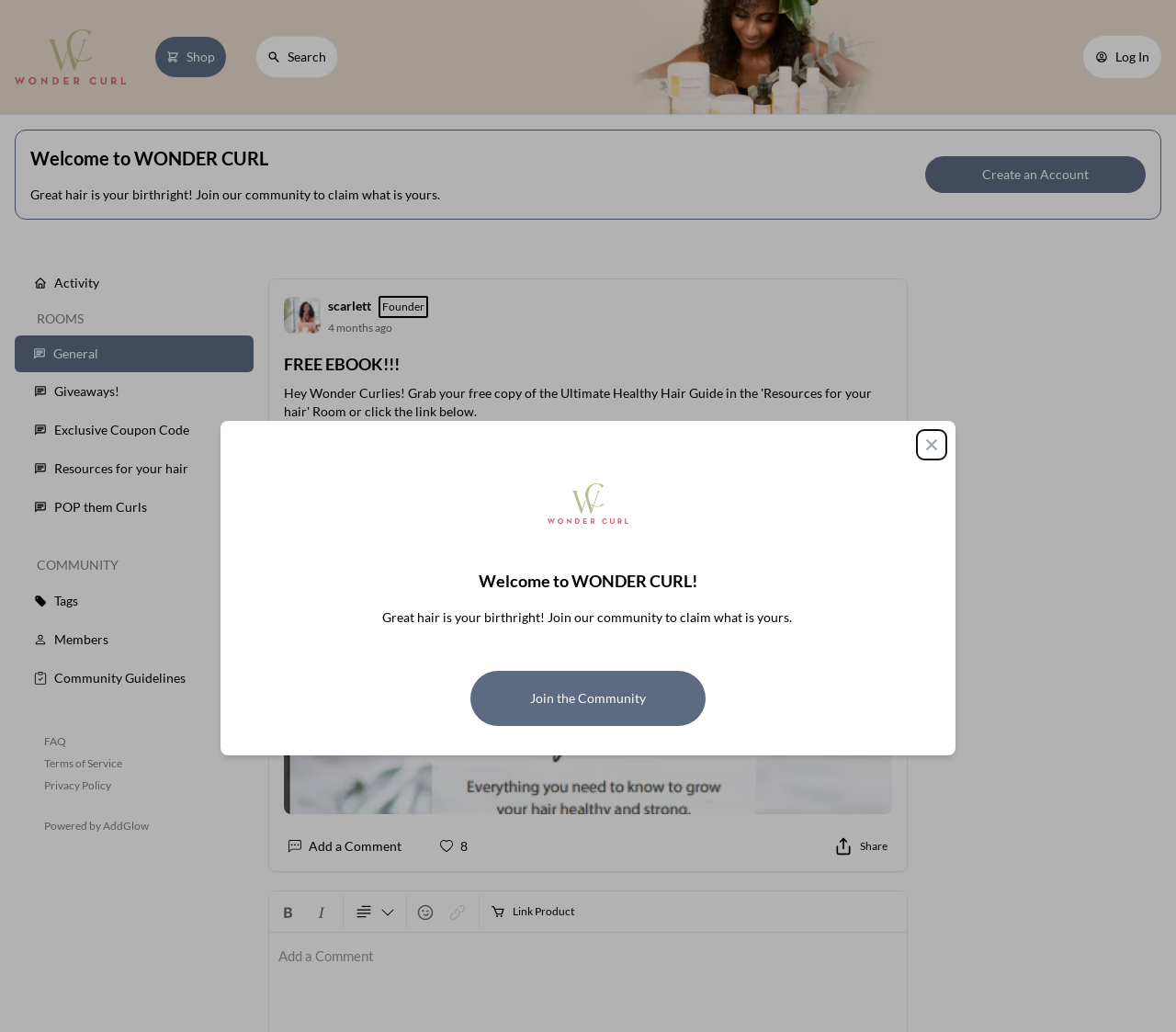What is the primary heading on this webpage?

Welcome to WONDER CURL